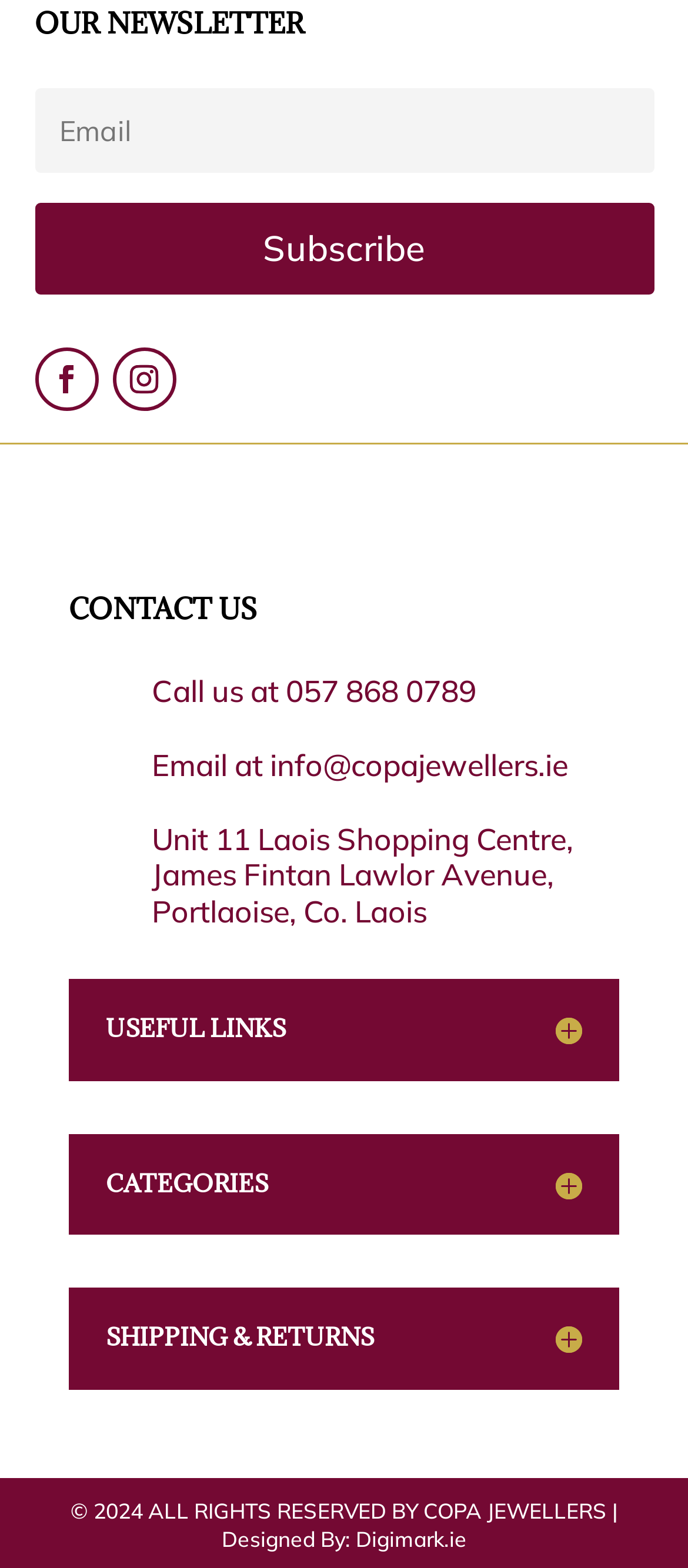Using the elements shown in the image, answer the question comprehensively: What is the address of the store?

I found the address by looking at the 'CONTACT US' section, where there is a link with the full address of the store.